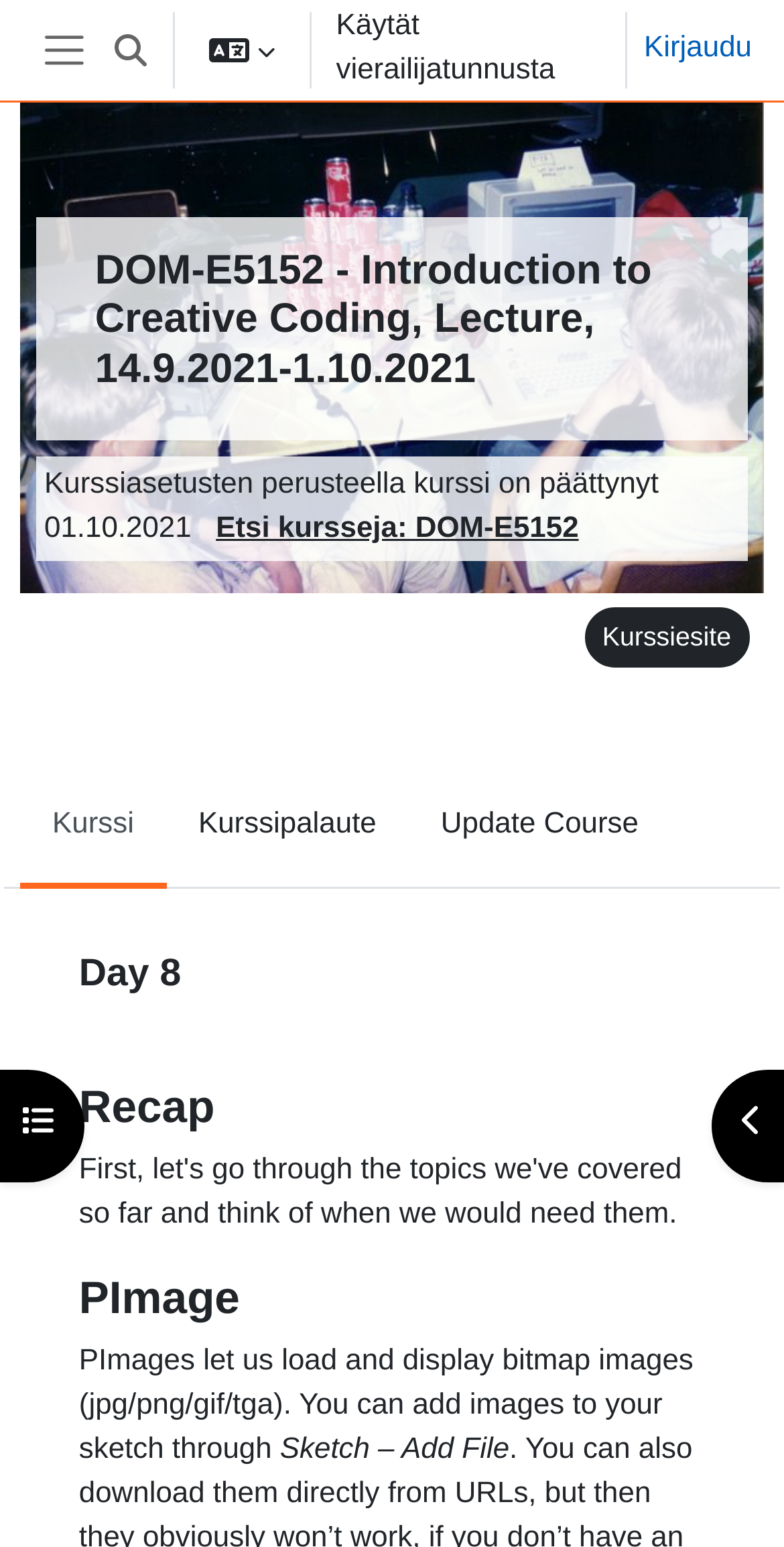Examine the image carefully and respond to the question with a detailed answer: 
What is the course name?

I found the course name by looking at the heading element that says 'DOM-E5152 - Introduction to Creative Coding, Lecture, 14.9.2021-1.10.2021' which is likely to be the course name.